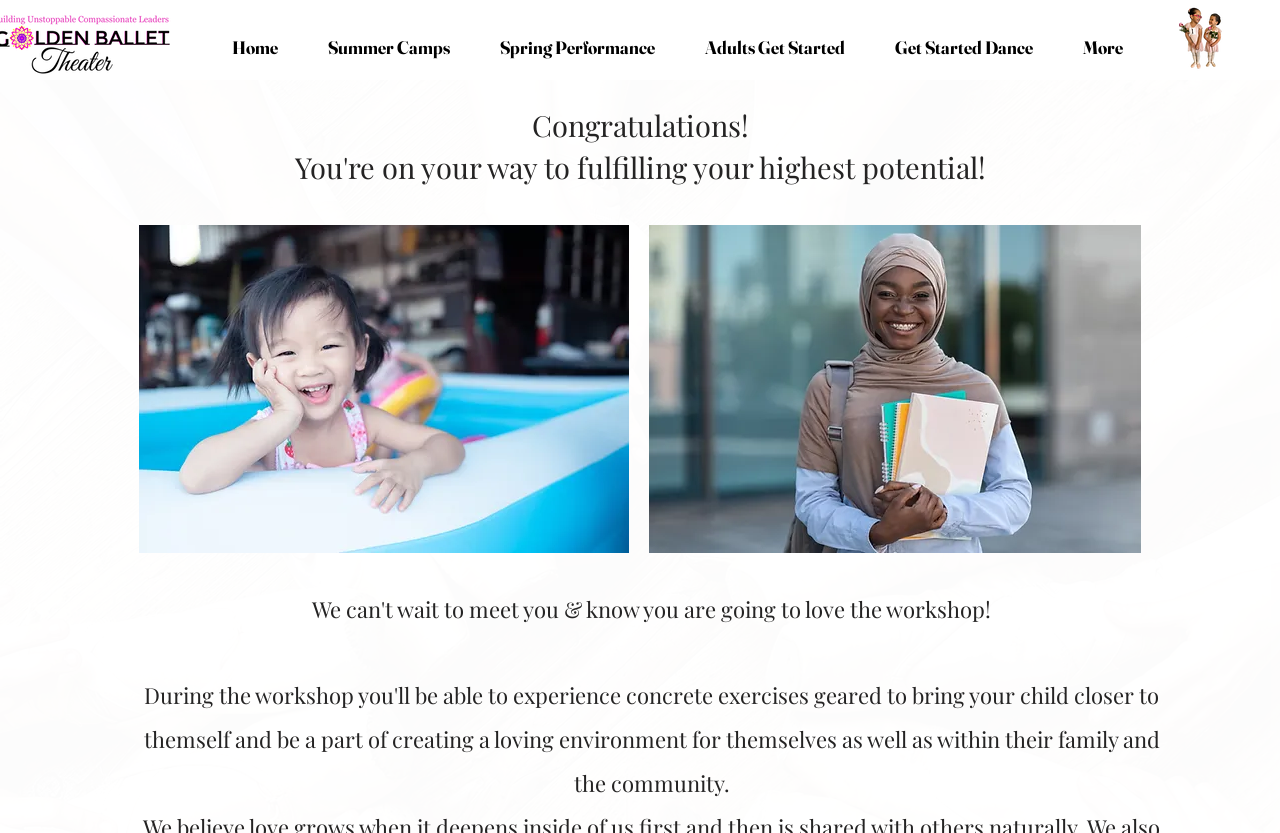Provide a single word or phrase to answer the given question: 
What is the purpose of the 'More' link?

To access additional content